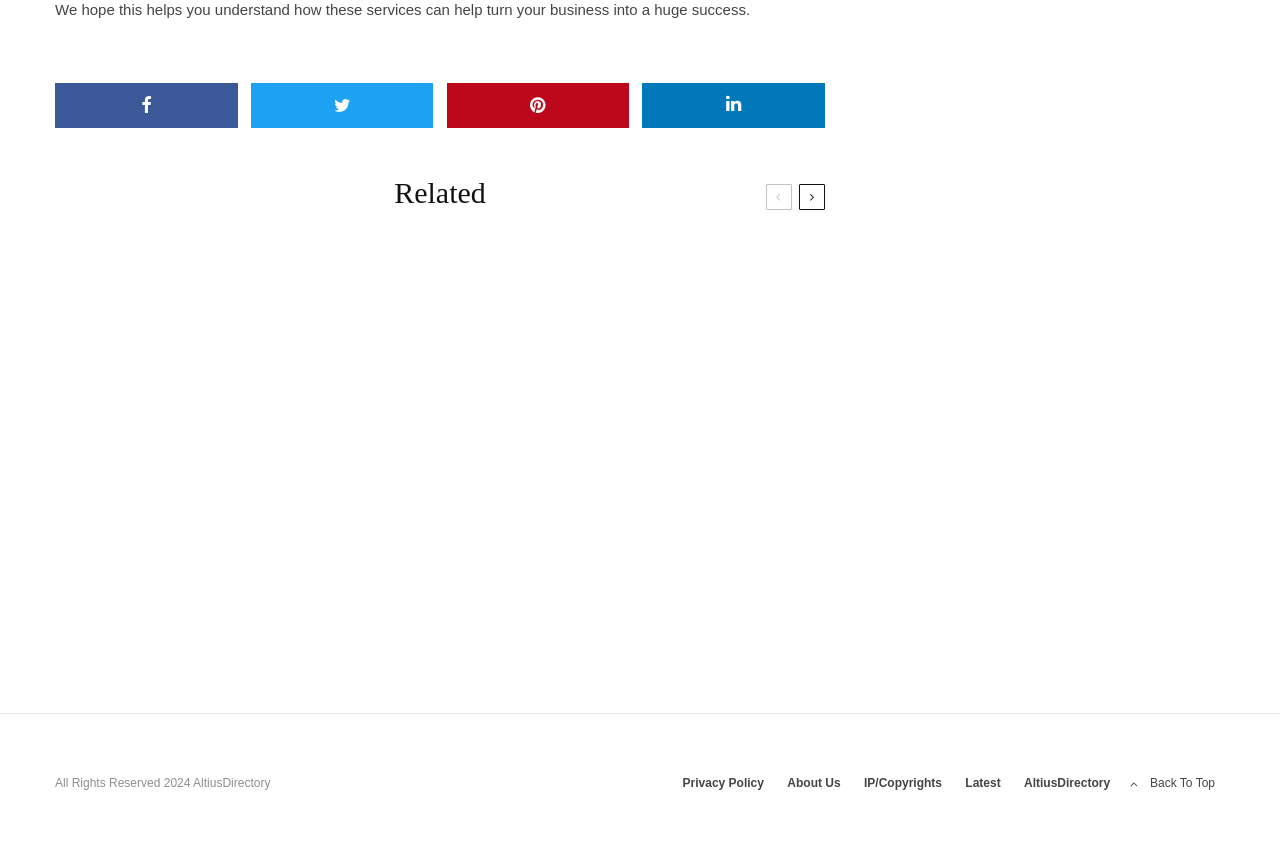Indicate the bounding box coordinates of the element that needs to be clicked to satisfy the following instruction: "Go back to top". The coordinates should be four float numbers between 0 and 1, i.e., [left, top, right, bottom].

[0.875, 0.906, 0.957, 0.929]